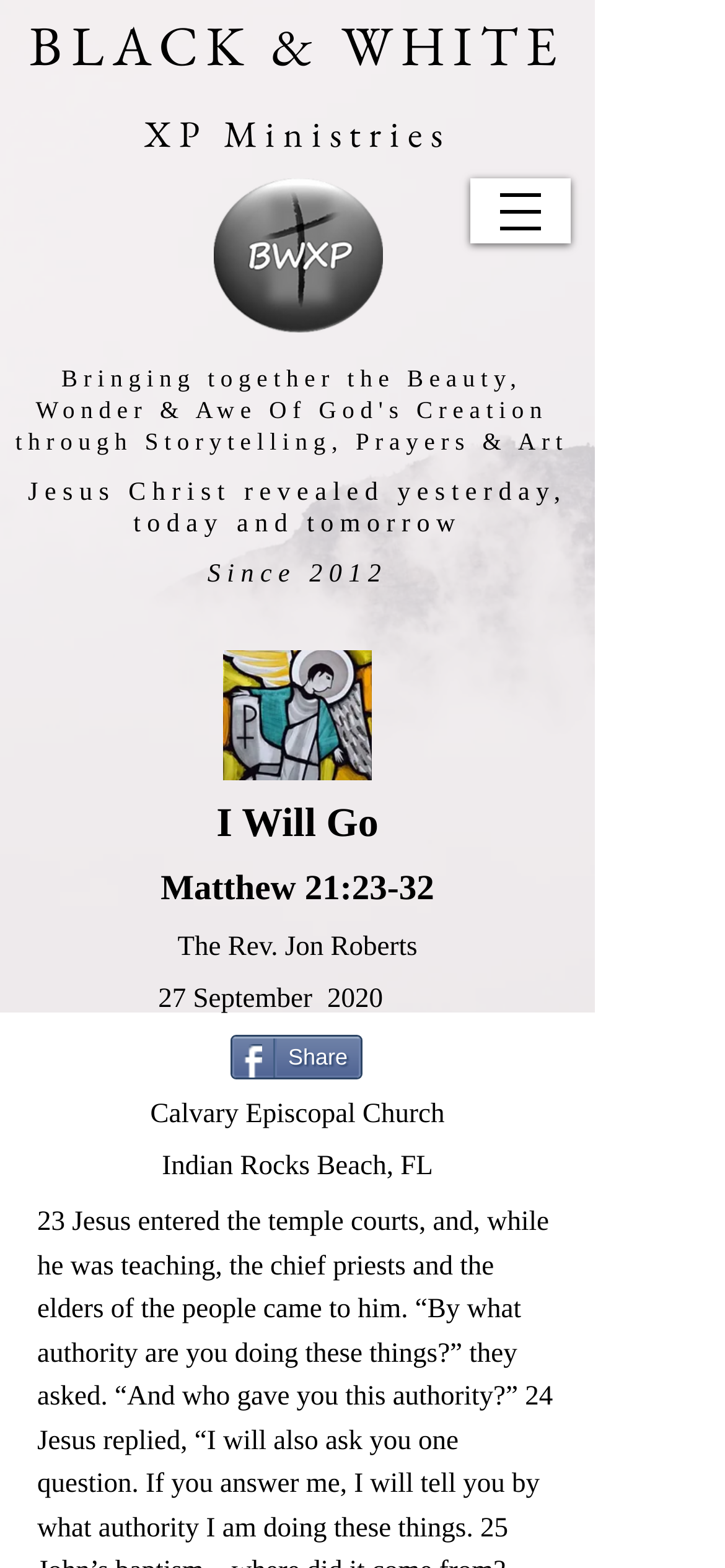Locate the primary headline on the webpage and provide its text.

Bringing together the Beauty, Wonder & Awe Of God's Creation through Storytelling, Prayers & Art